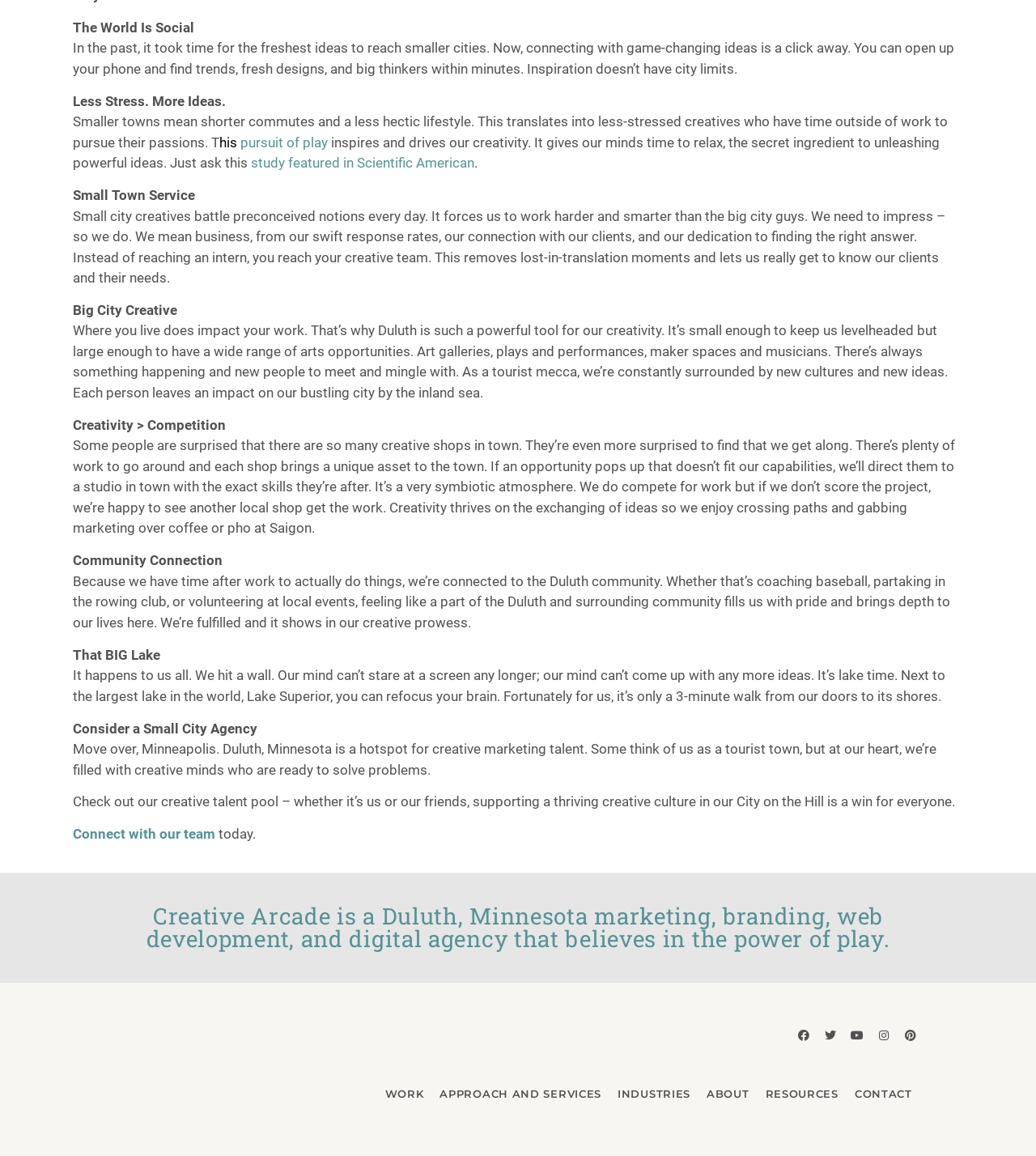Determine the bounding box for the described UI element: "Connect with our team".

[0.07, 0.714, 0.208, 0.728]